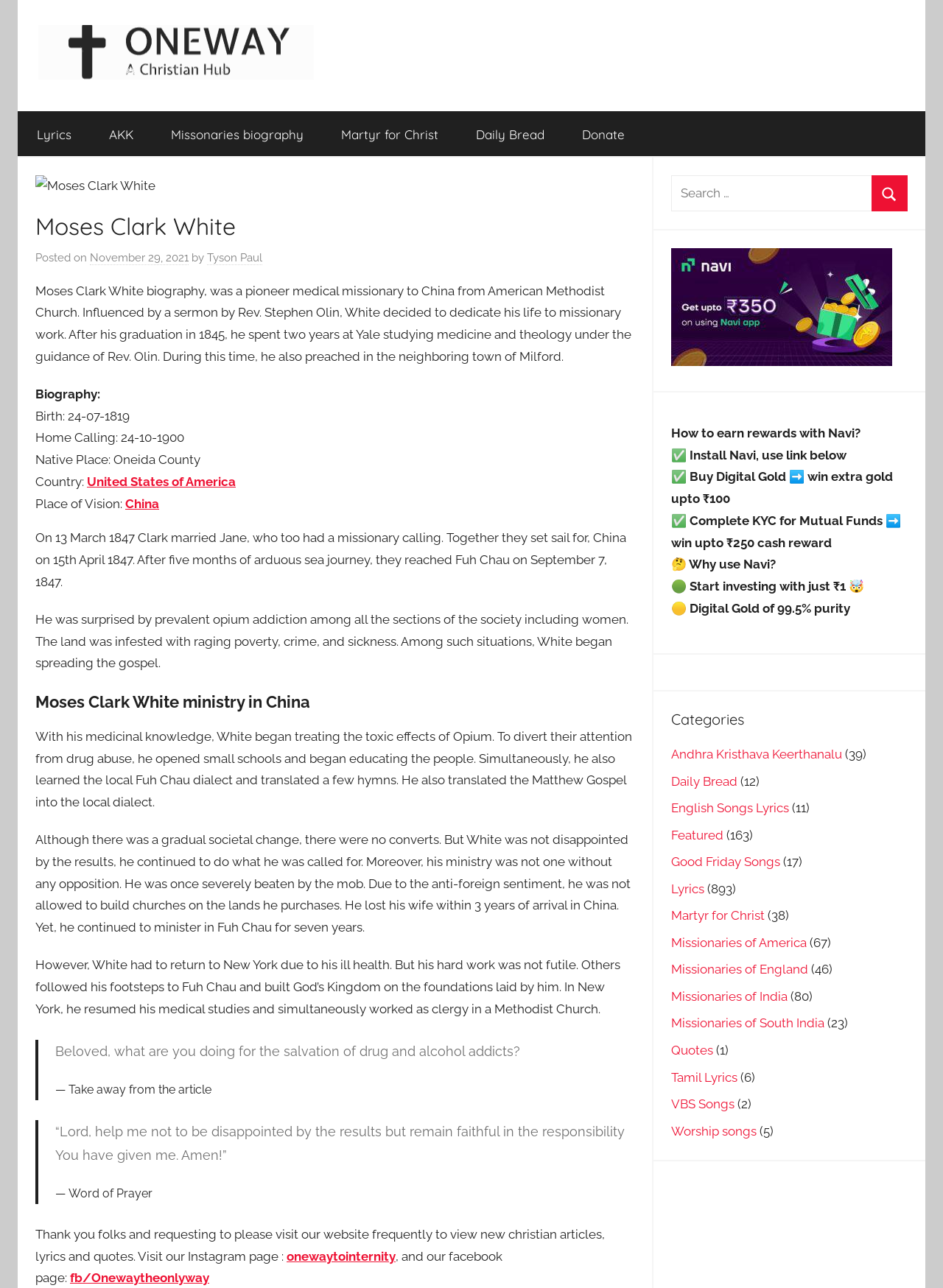Pinpoint the bounding box coordinates of the element you need to click to execute the following instruction: "Click on the 'One Way the only way' link". The bounding box should be represented by four float numbers between 0 and 1, in the format [left, top, right, bottom].

[0.041, 0.022, 0.333, 0.033]